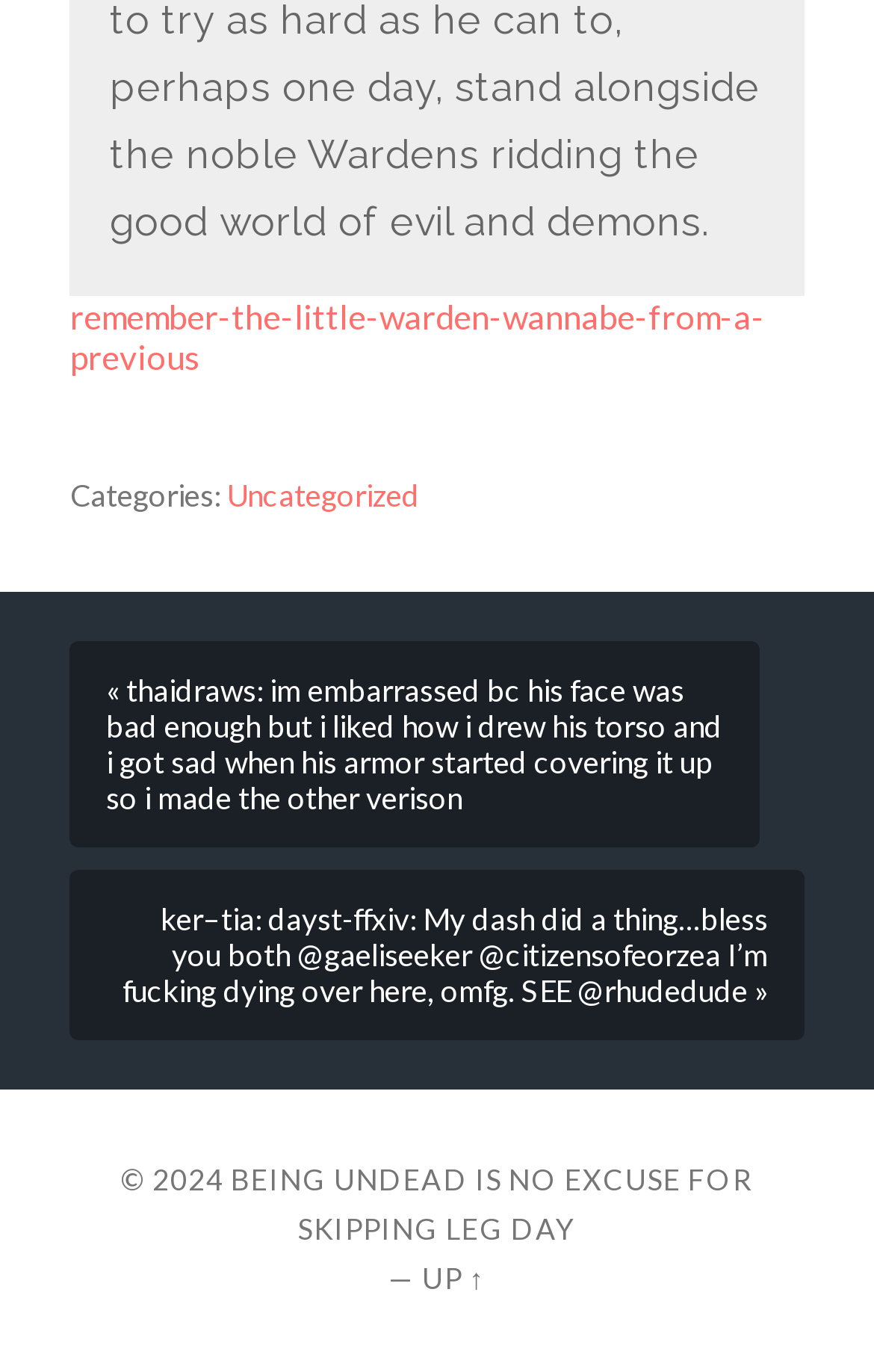Answer the following inquiry with a single word or phrase:
What is the copyright year mentioned in the footer?

2024